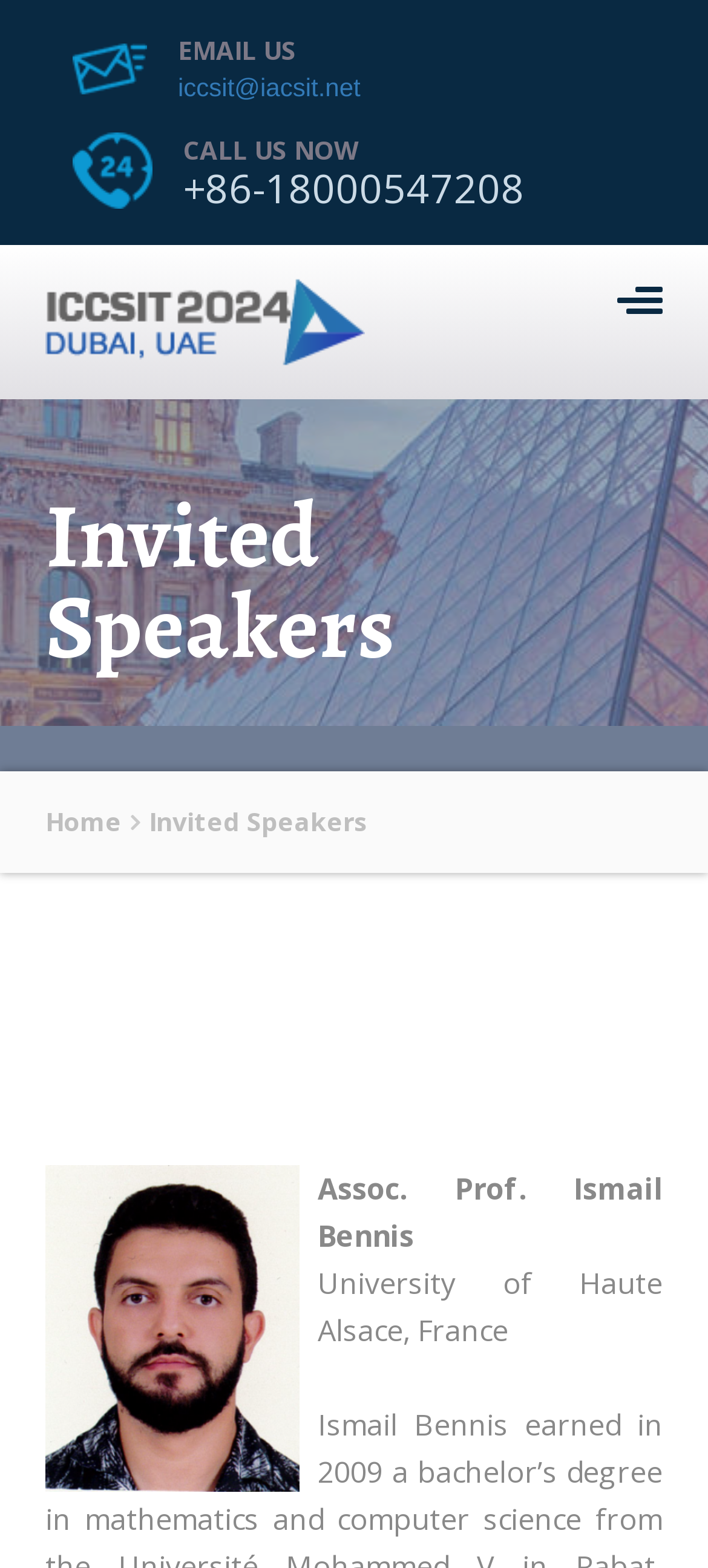What is the email address to contact?
Look at the image and provide a short answer using one word or a phrase.

iccsit@iacsit.net